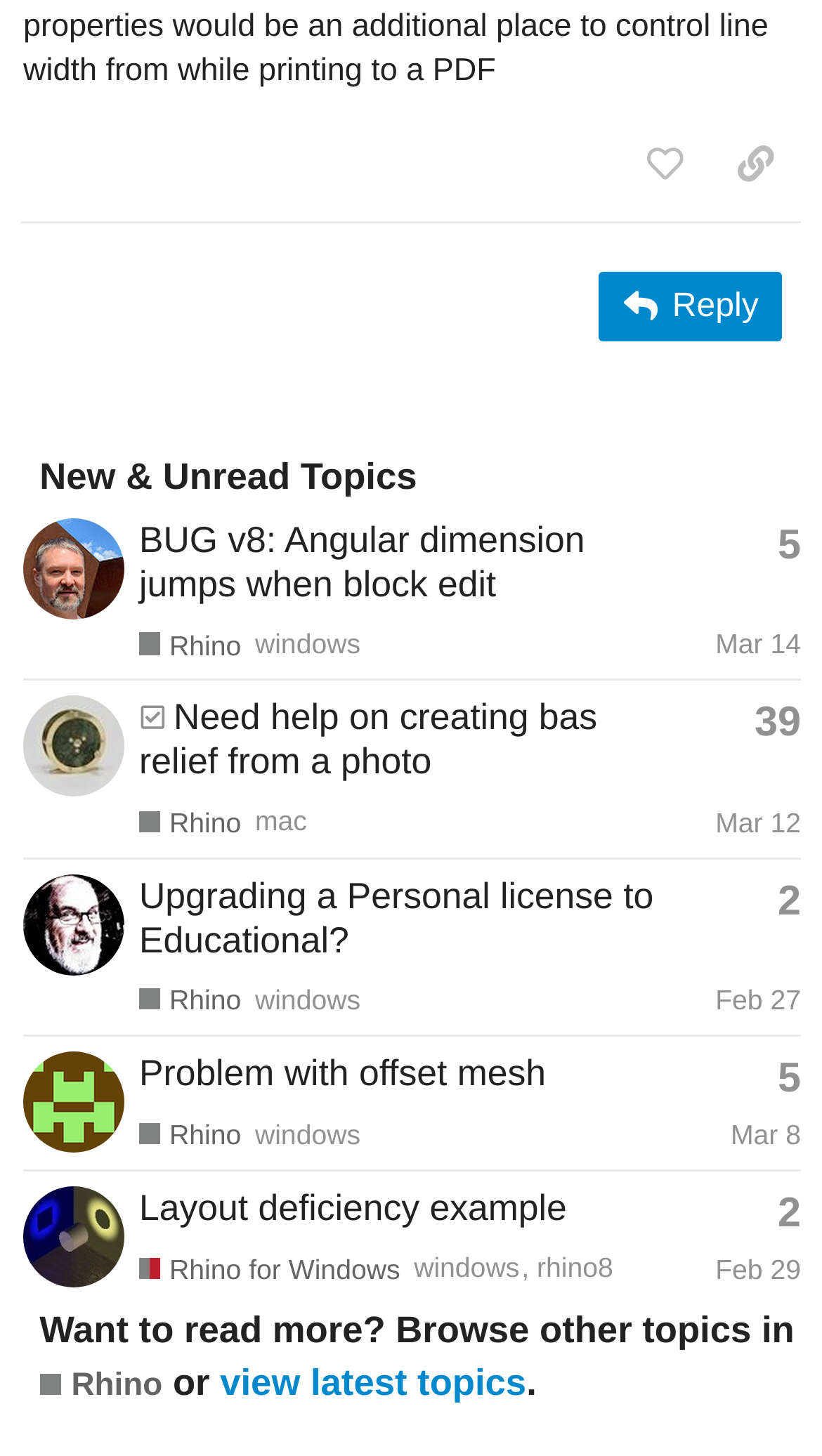Determine the coordinates of the bounding box that should be clicked to complete the instruction: "Browse other topics in Rhino". The coordinates should be represented by four float numbers between 0 and 1: [left, top, right, bottom].

[0.048, 0.936, 0.198, 0.967]